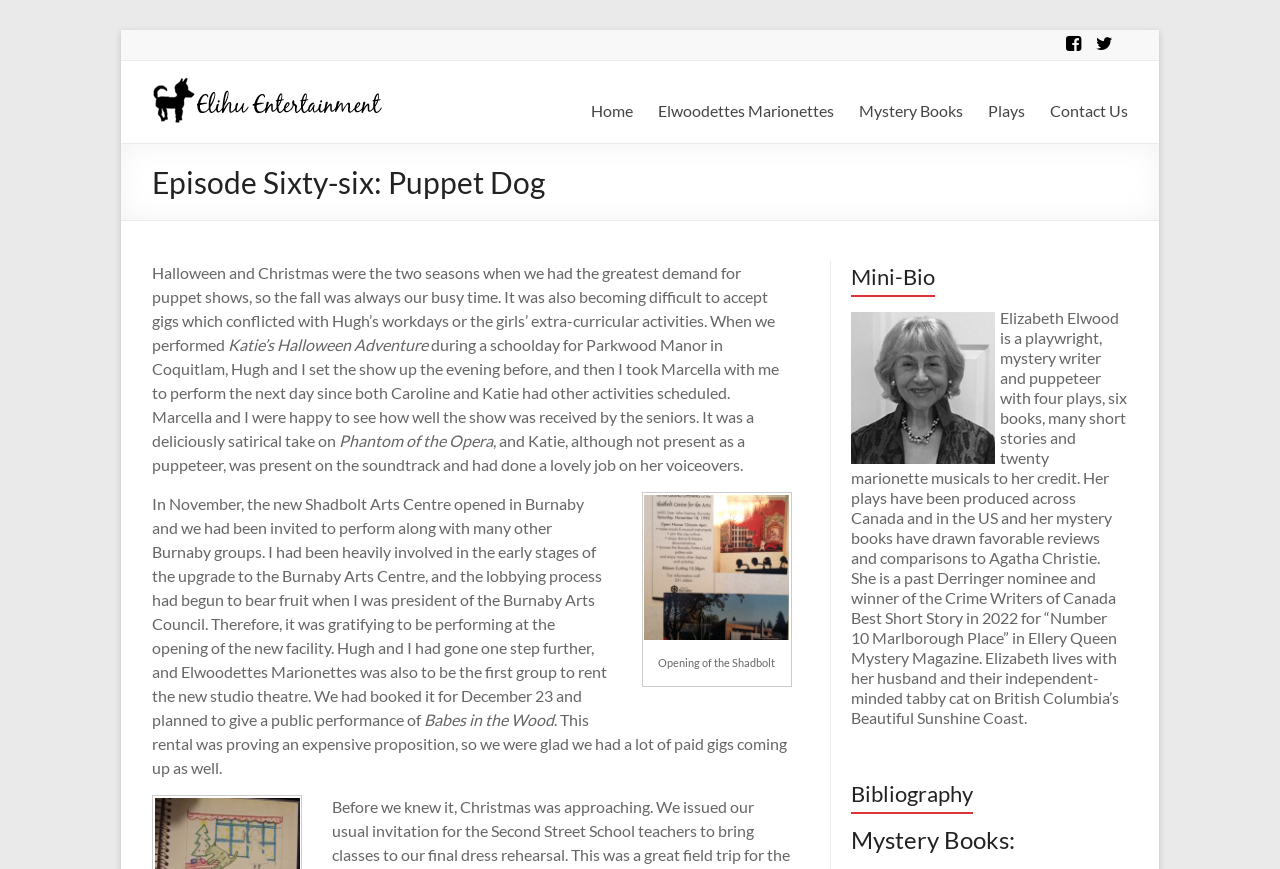Identify the bounding box coordinates of the part that should be clicked to carry out this instruction: "Open the 'Elwoodettes Marionettes' page".

[0.514, 0.11, 0.651, 0.145]